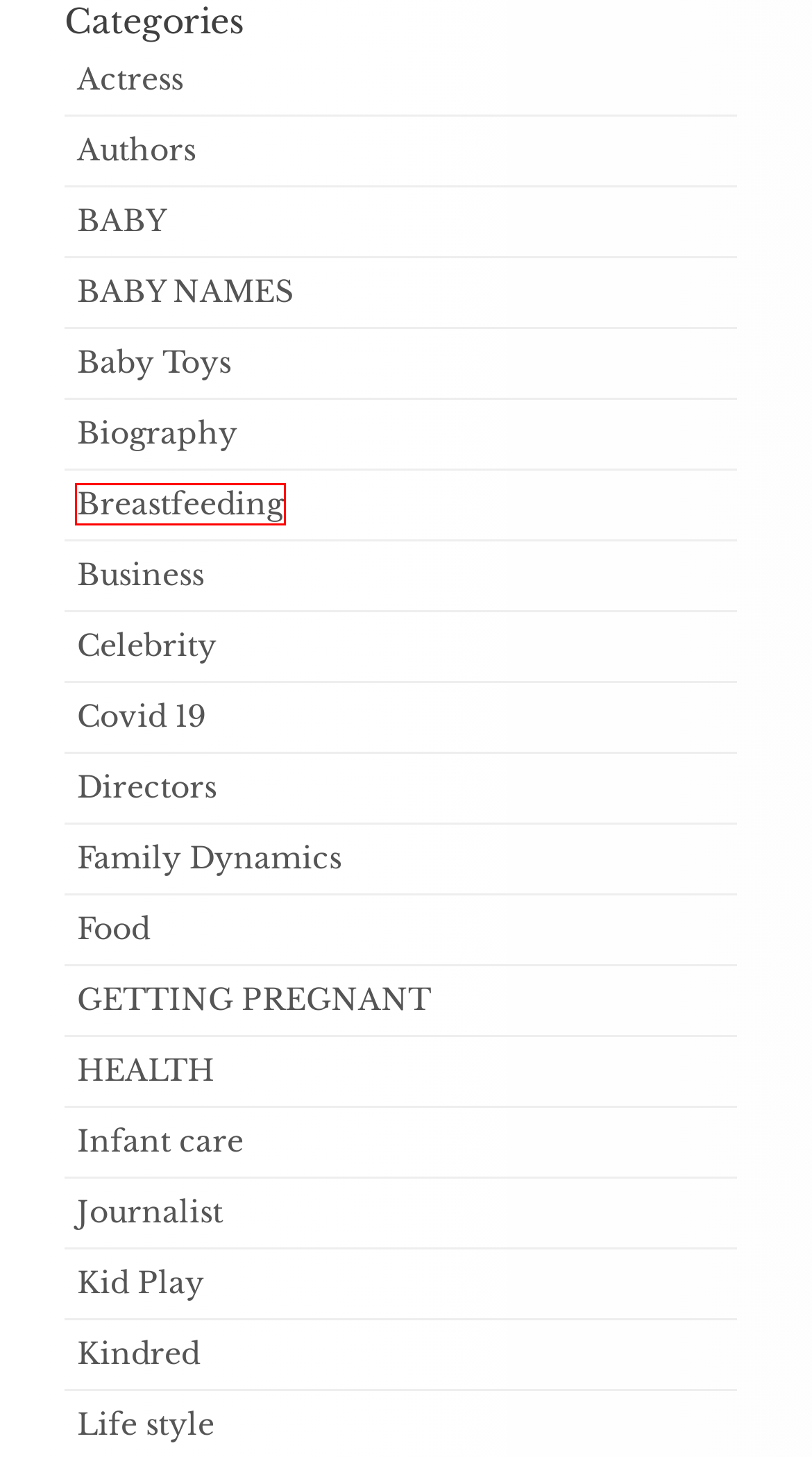You are looking at a webpage screenshot with a red bounding box around an element. Pick the description that best matches the new webpage after interacting with the element in the red bounding box. The possible descriptions are:
A. Breastfeeding Archives - Baby Care
B. Food Archives - Baby Care
C. GETTING PREGNANT Archives - Baby Care
D. Baby Toys Archives - Baby Care
E. Journalist Archives - Baby Care
F. Celebrity Archives - Baby Care
G. Directors Archives - Baby Care
H. Authors Archives - Baby Care

A